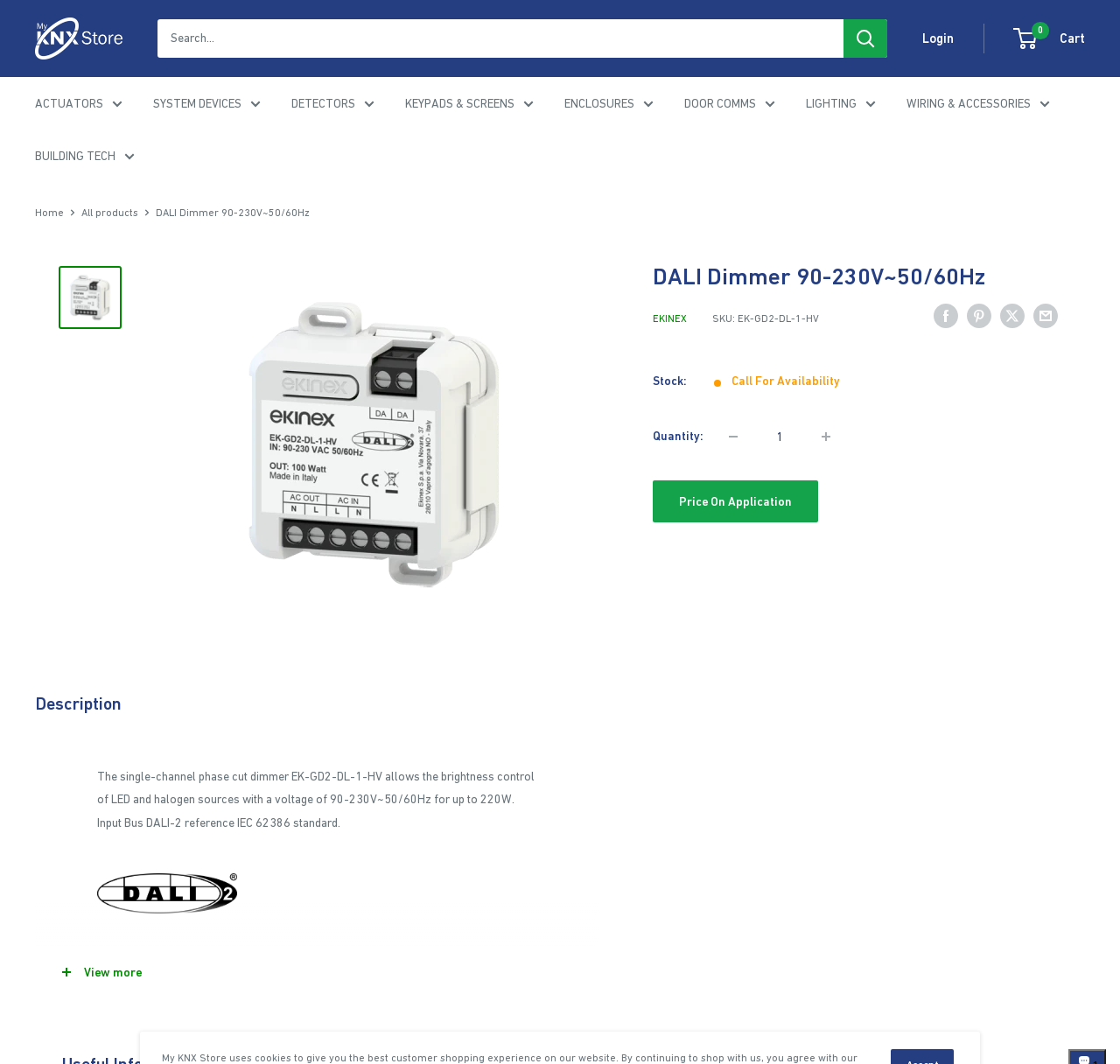Respond with a single word or phrase:
What is the voltage range of the dimmer?

90-230V